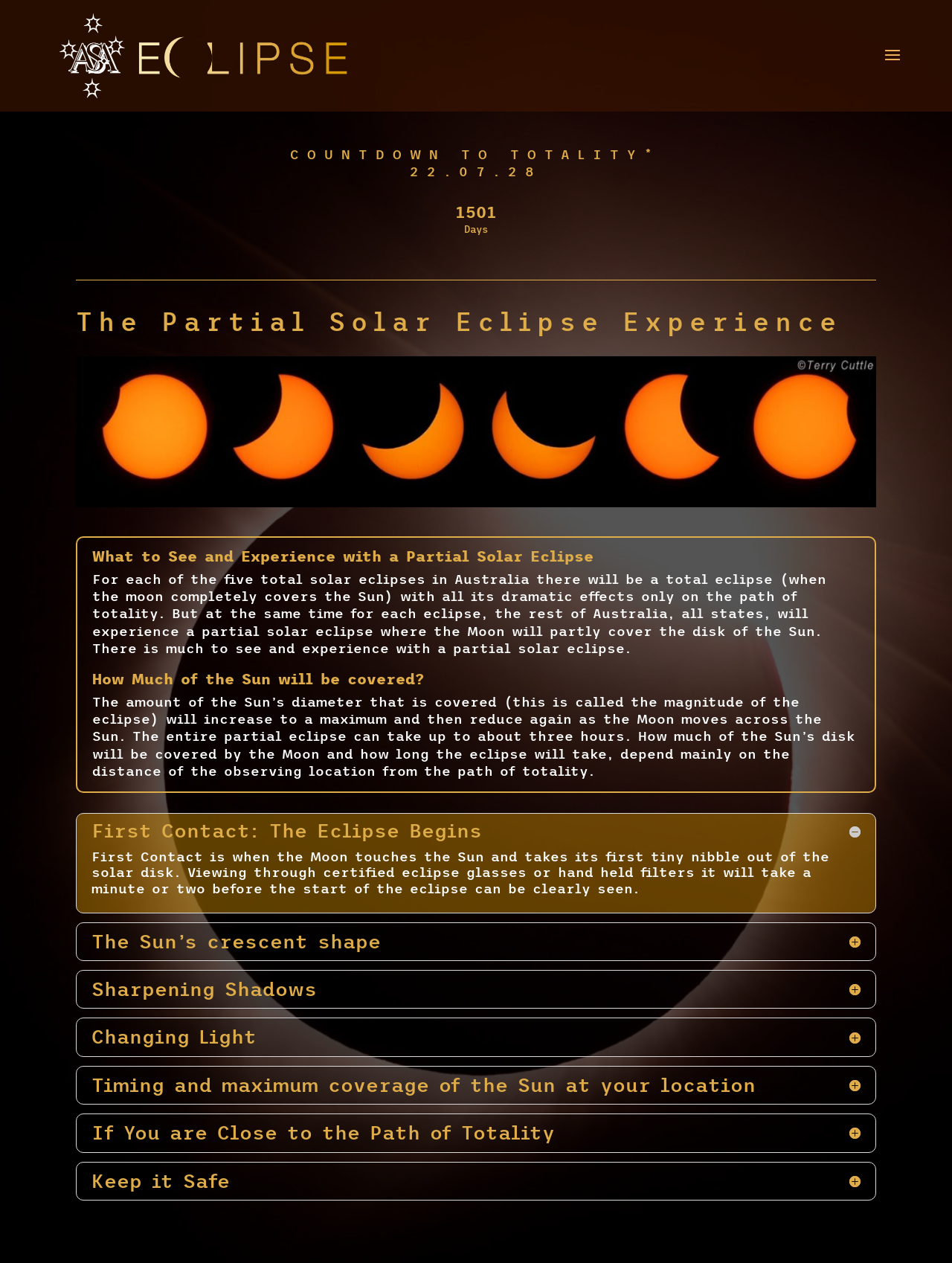Please give a one-word or short phrase response to the following question: 
What is the first stage of the eclipse?

First Contact